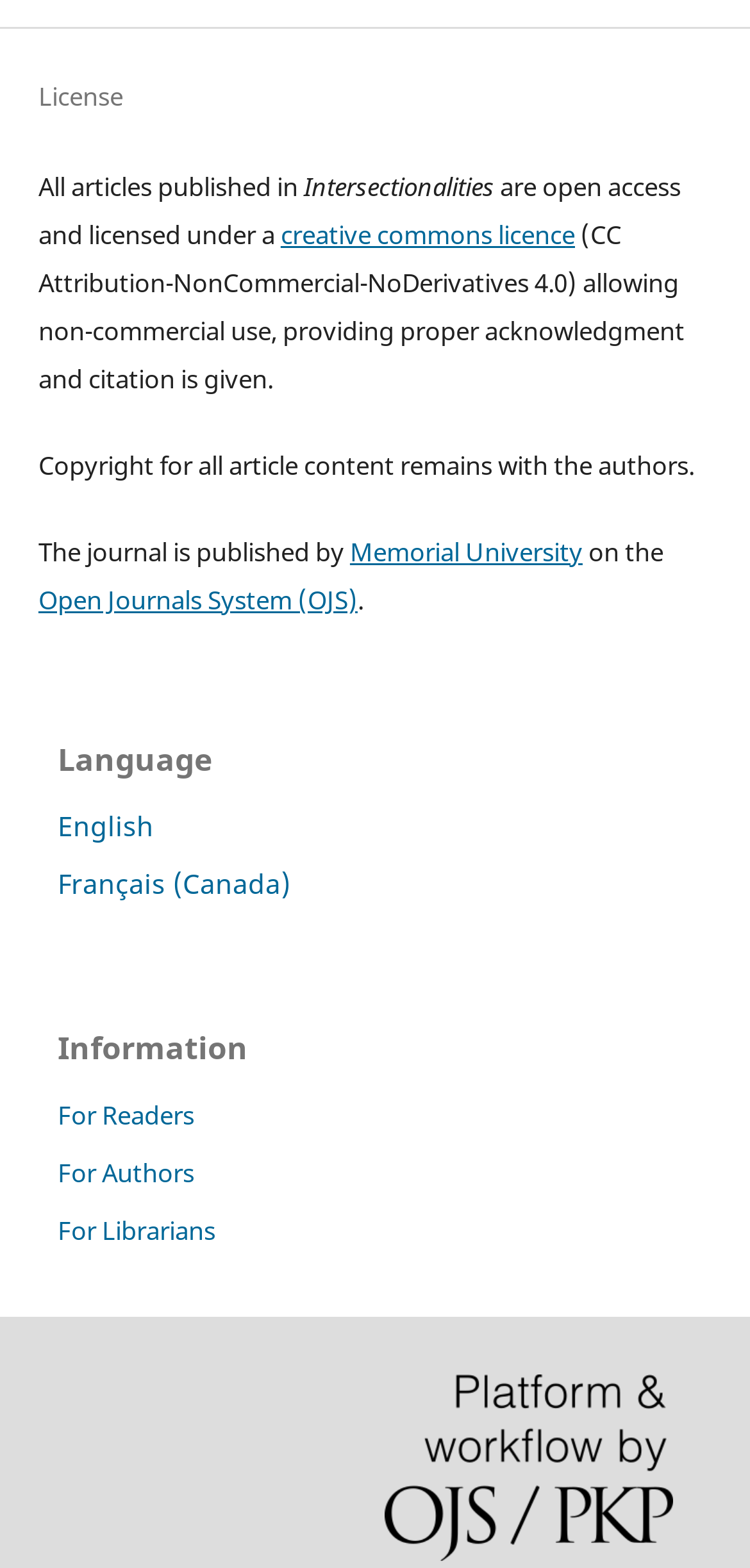Can you look at the image and give a comprehensive answer to the question:
What languages are available for the journal?

The languages available for the journal are English and Français, which are mentioned in the links 'English' and 'Français (Canada)' in the sidebar.